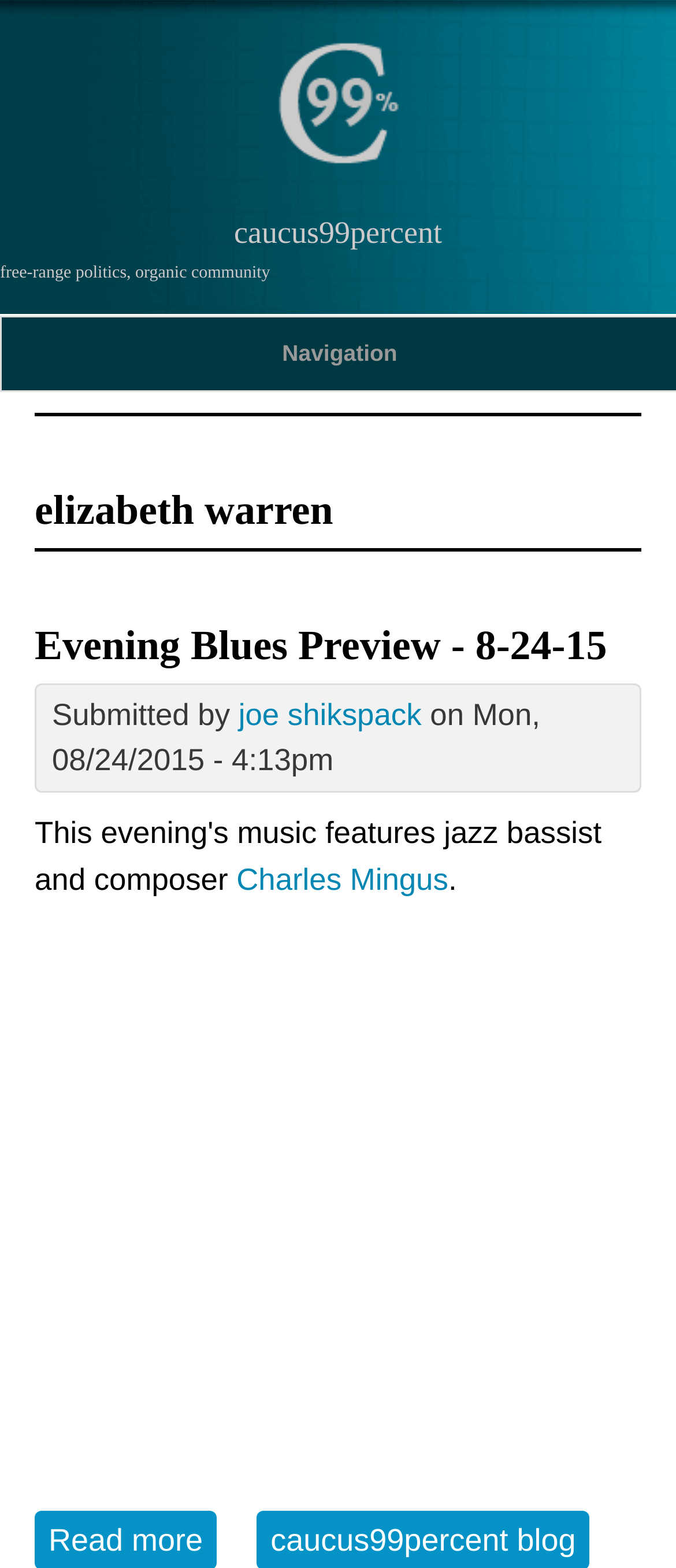What is the main heading of this webpage? Please extract and provide it.

caucus99percent
free-range politics, organic community